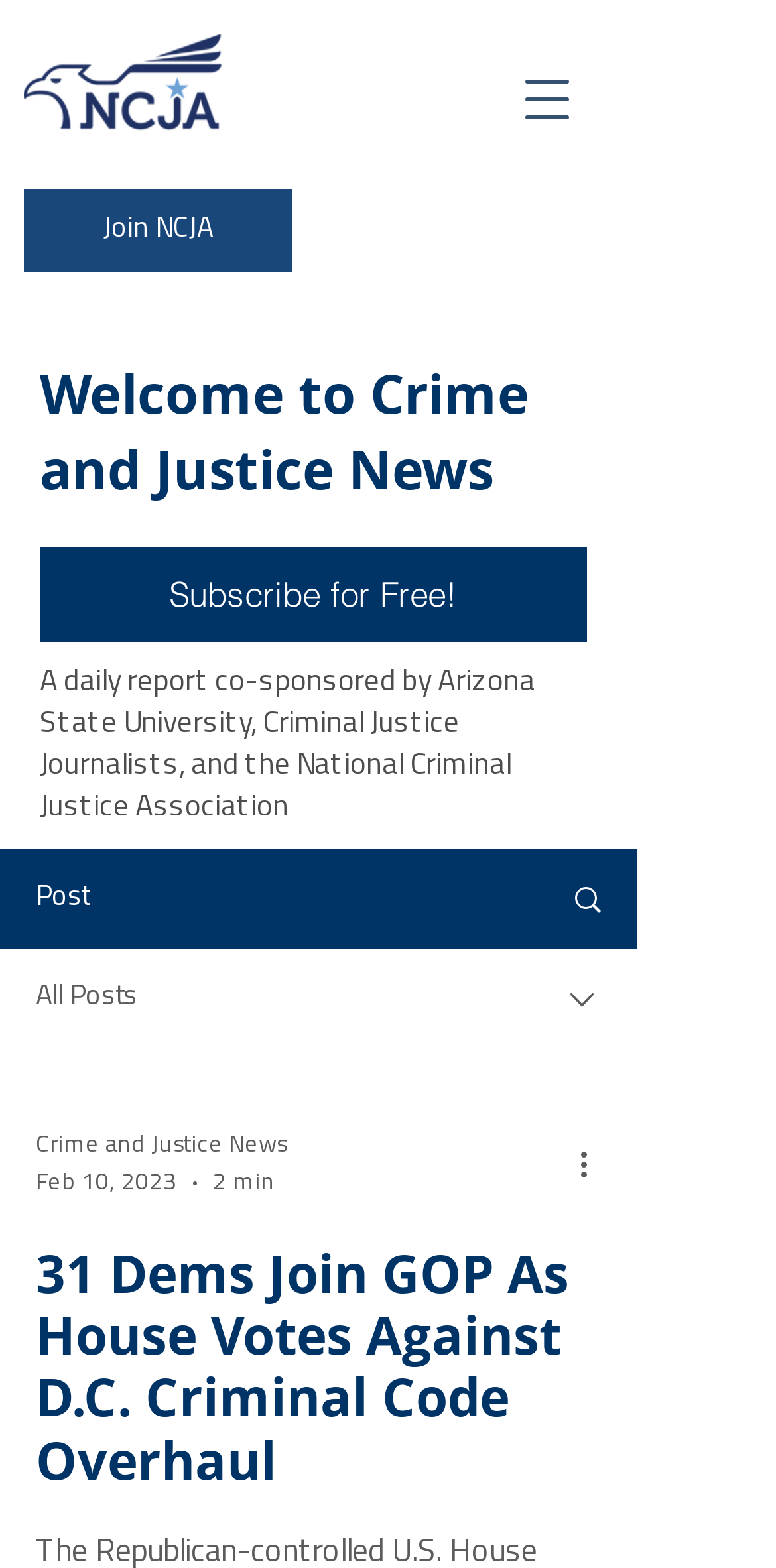Determine the main text heading of the webpage and provide its content.

Welcome to Crime and Justice News